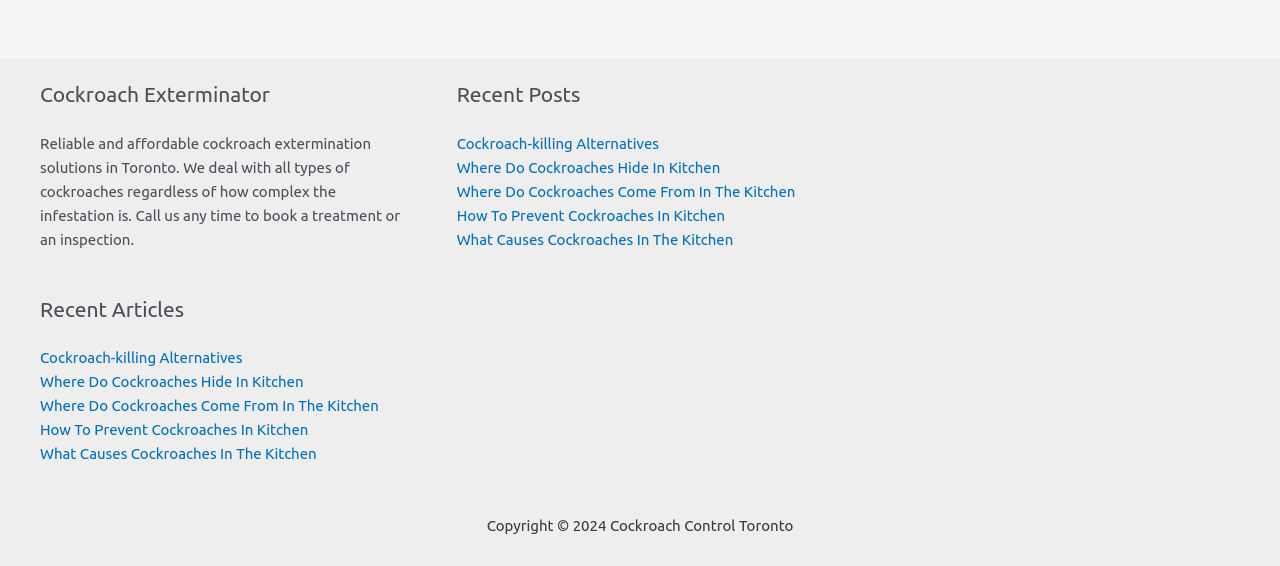Please determine the bounding box coordinates of the section I need to click to accomplish this instruction: "Click on 'What Causes Cockroaches In The Kitchen'".

[0.357, 0.408, 0.573, 0.438]